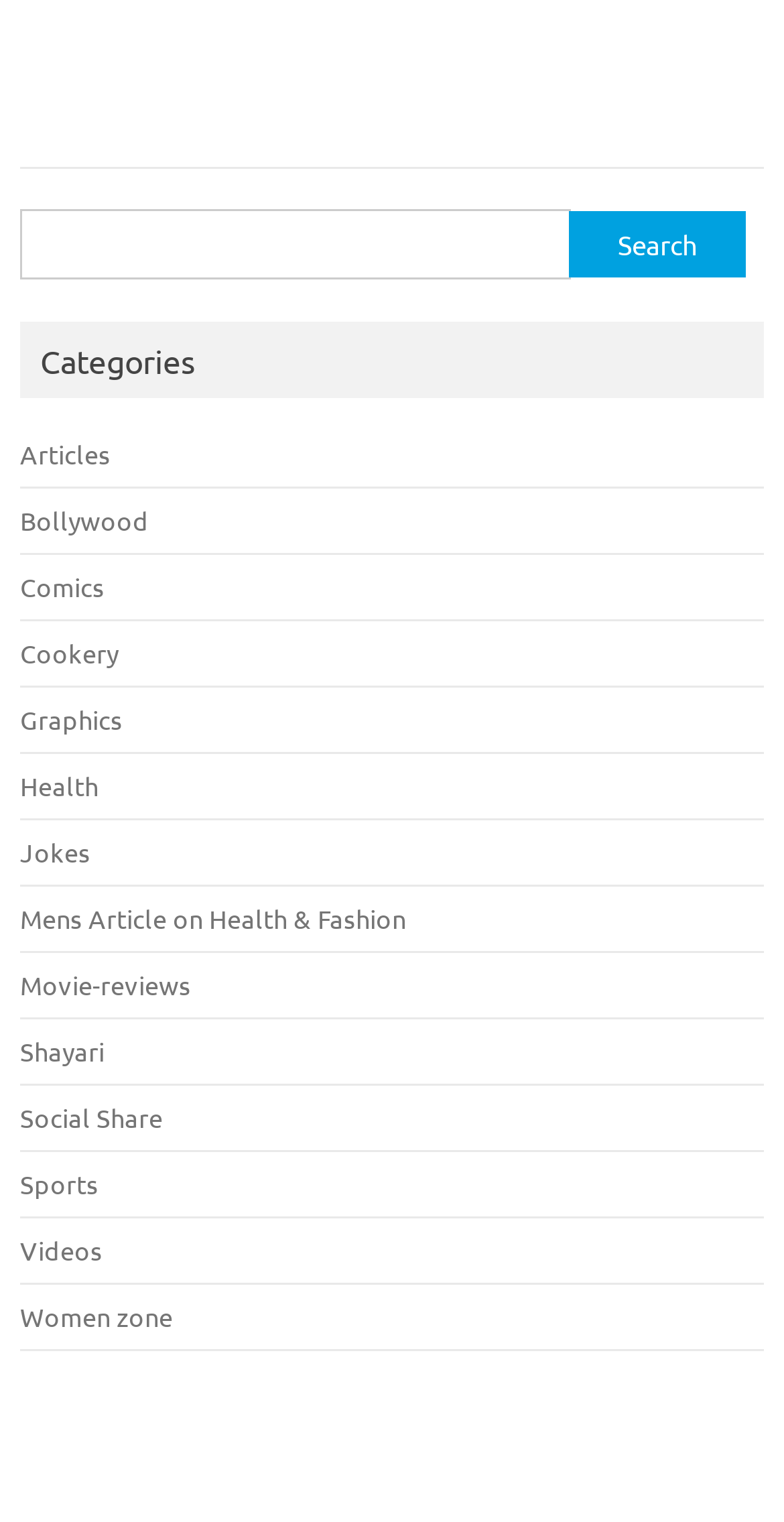What is the topic of the 'Mens Article on Health & Fashion' link?
Using the details shown in the screenshot, provide a comprehensive answer to the question.

The link 'Mens Article on Health & Fashion' is listed under the 'Categories' section, suggesting that it contains articles or content related to health and fashion specifically targeted towards men.